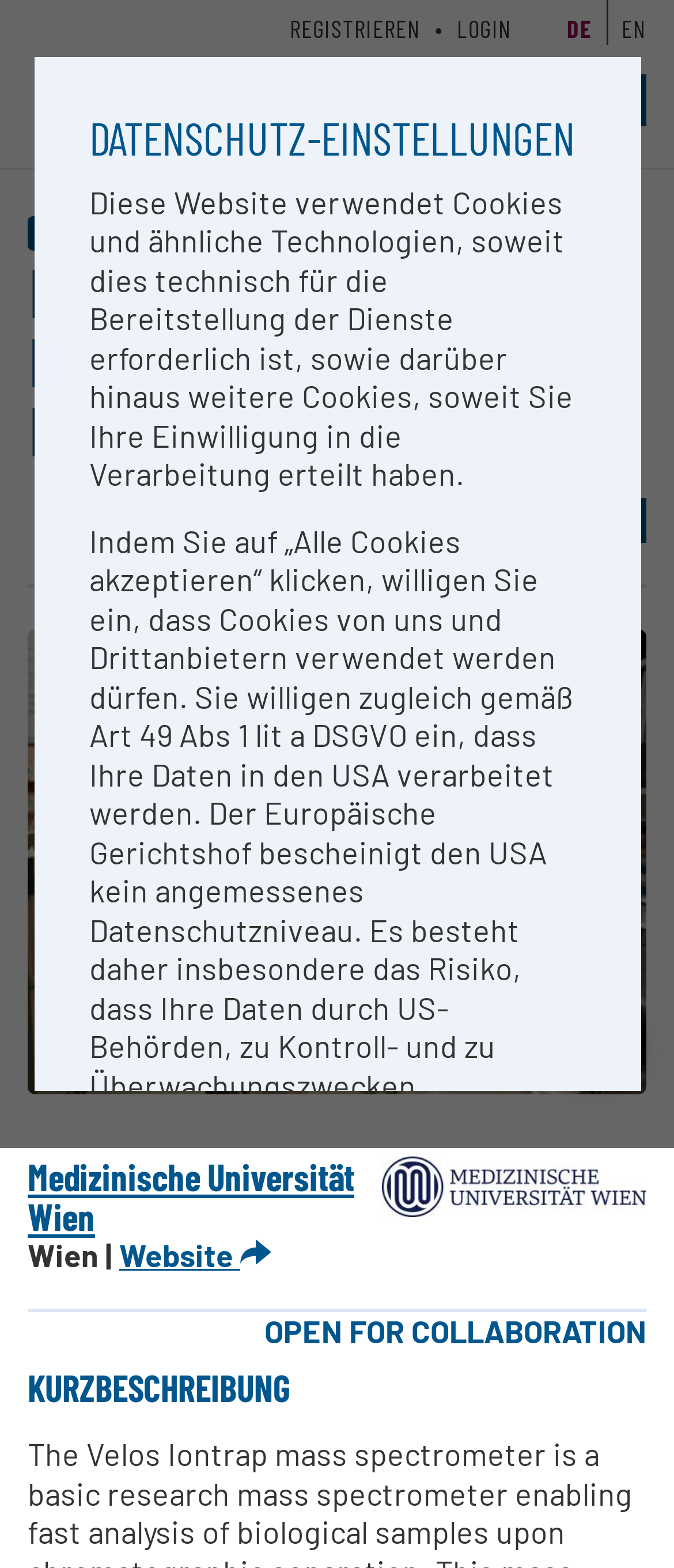With reference to the image, please provide a detailed answer to the following question: What is the name of the mass spectrometer?

The name of the mass spectrometer can be found in the heading 'Ionenfallen Massenspectrometer: LTQ-Velos' which is located at the top of the webpage.